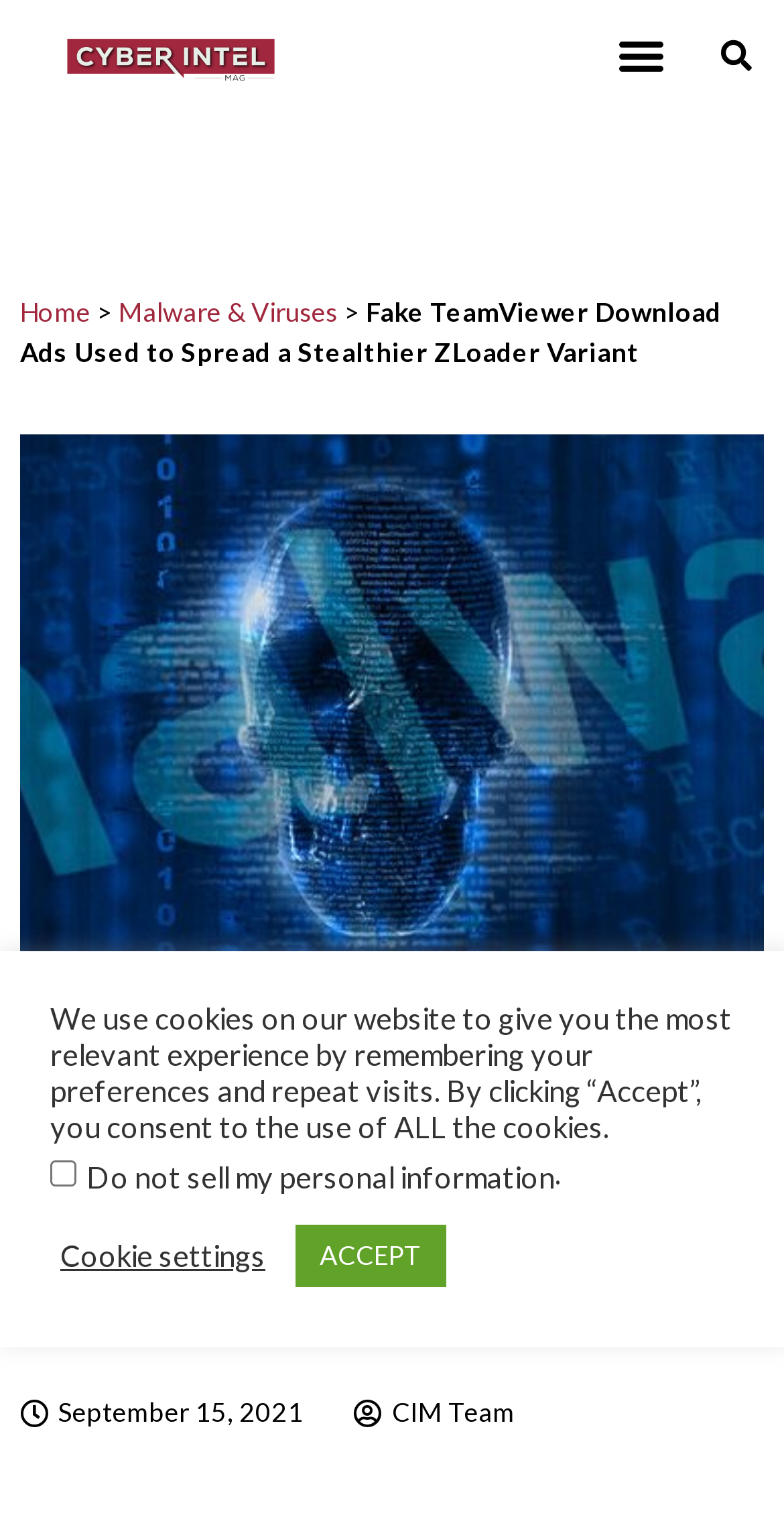Answer the following query with a single word or phrase:
How many links are in the top navigation menu?

3